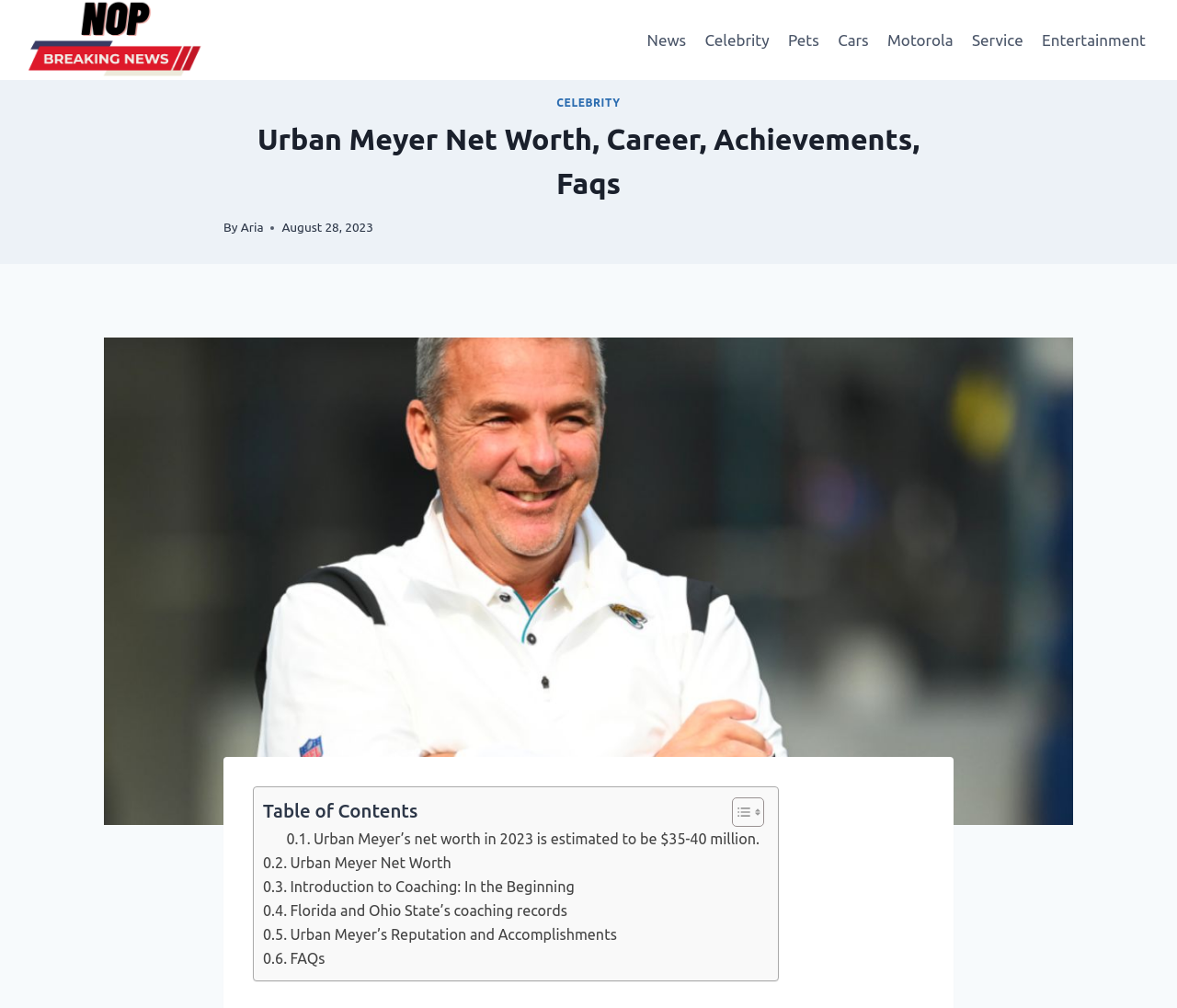Describe all the significant parts and information present on the webpage.

The webpage is about Urban Meyer's net worth, career, achievements, and FAQs. At the top left, there is a link to the homepage. Below it, there is a primary navigation menu with links to various categories such as News, Celebrity, Pets, Cars, Motorola, Service, and Entertainment. 

To the right of the navigation menu, there is a link to the Celebrity section. Below it, there is a heading that displays the title of the webpage, "Urban Meyer Net Worth, Career, Achievements, Faqs". 

Next to the heading, there is a byline that reads "By Aria" and a timestamp that indicates the article was published on August 28, 2023. Below the timestamp, there is a large image related to Urban Meyer's net worth.

Below the image, there is a table of contents section with a toggle button. The table of contents lists various sections of the article, including Urban Meyer's net worth, introduction to coaching, his coaching records, reputation, and accomplishments, and FAQs. Each section is represented by a link.